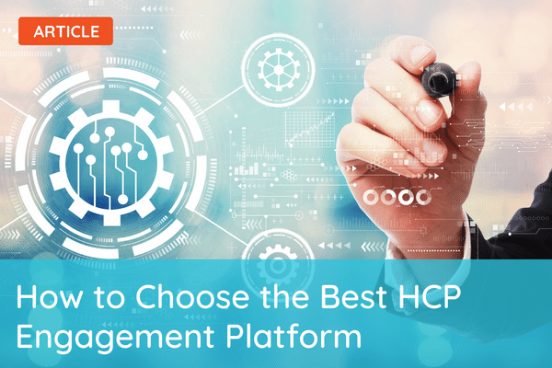What does the orange label at the top left indicate?
Answer the question with a detailed explanation, including all necessary information.

The orange label at the top left of the image indicates that this is an 'ARTICLE', drawing attention to its informative nature and signaling to the reader that the content is a written piece.